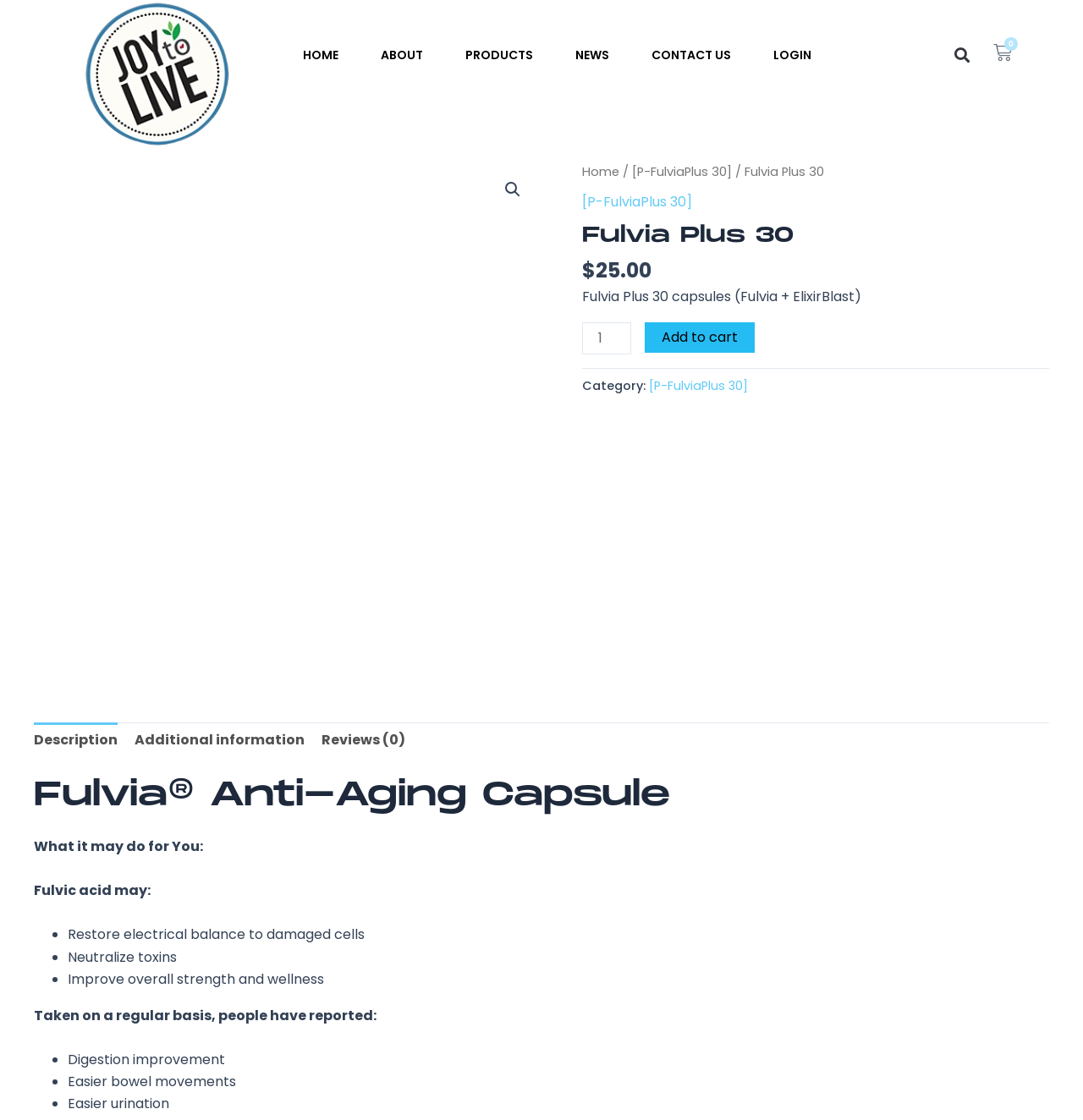Please specify the bounding box coordinates for the clickable region that will help you carry out the instruction: "View product description".

[0.031, 0.645, 0.109, 0.677]